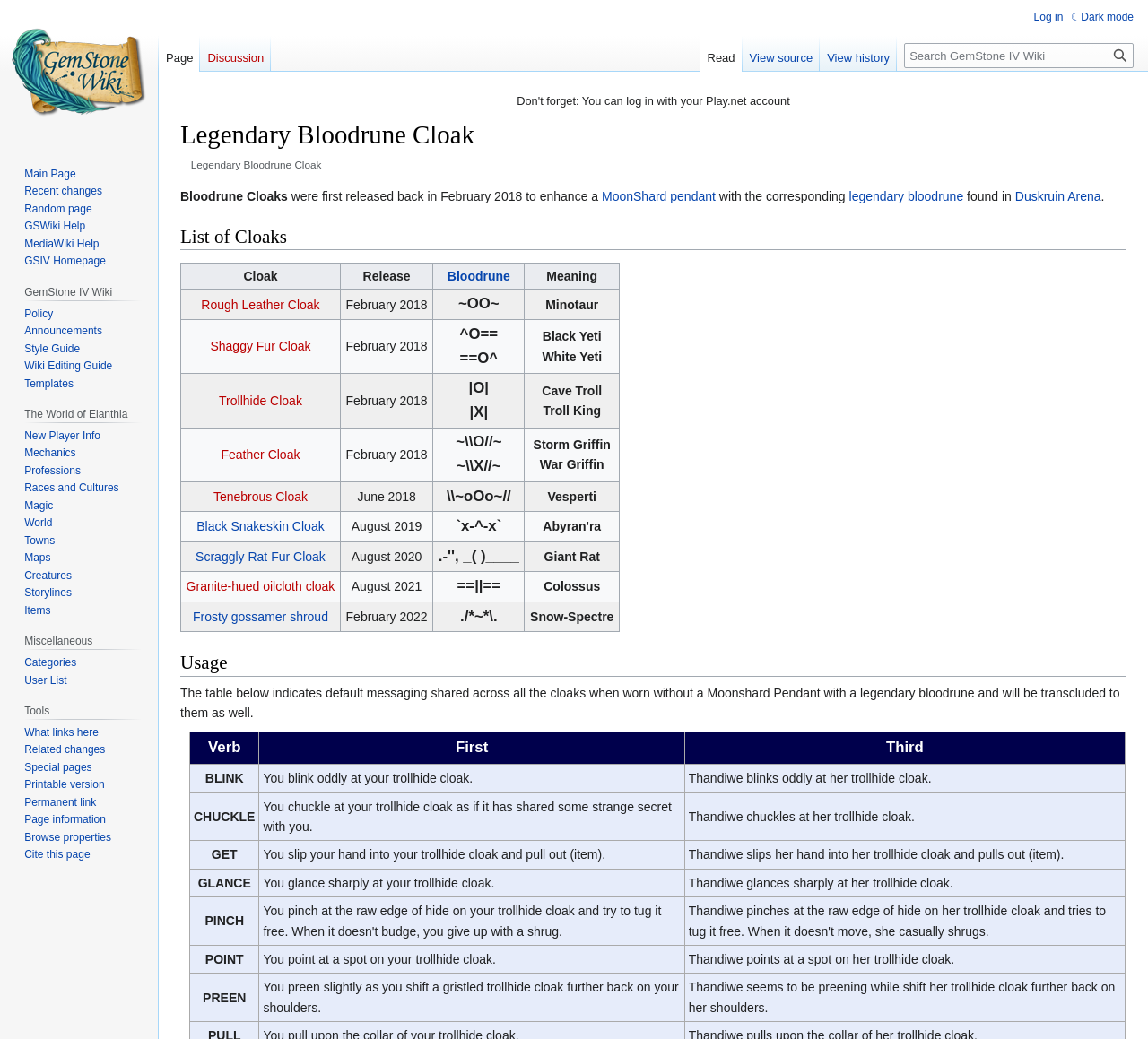What is the default messaging shared across all the cloaks when worn without a Moonshard Pendant with a legendary bloodrune?
Please respond to the question with a detailed and informative answer.

I found the answer by reading the text under the 'Usage' heading, which indicates that the table below shows the default messaging shared across all the cloaks when worn without a Moonshard Pendant with a legendary bloodrune.